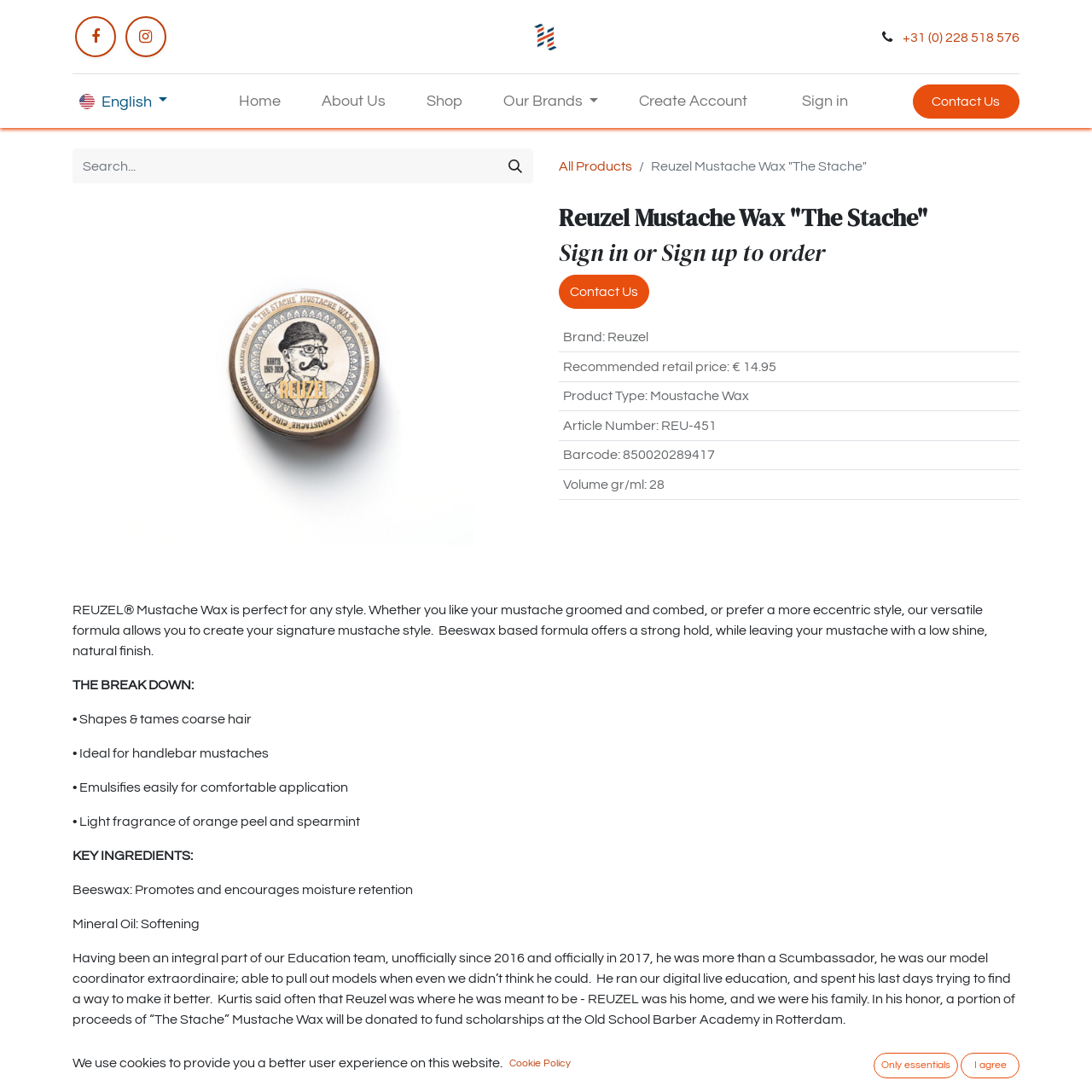Determine the main heading text of the webpage.

Reuzel Mustache Wax "The Stache"